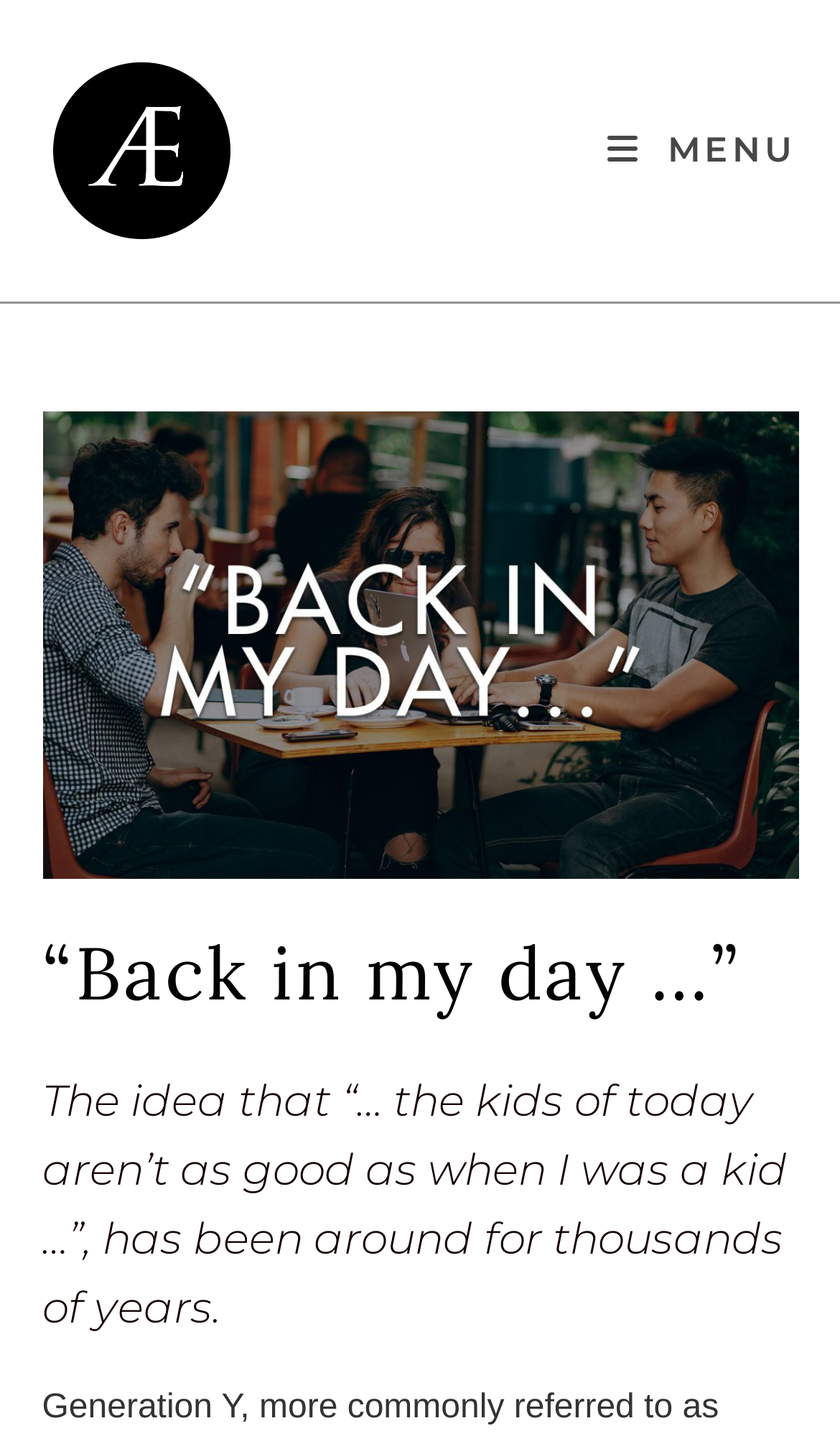Please determine the bounding box coordinates for the UI element described as: "Menu Close".

[0.723, 0.03, 0.949, 0.18]